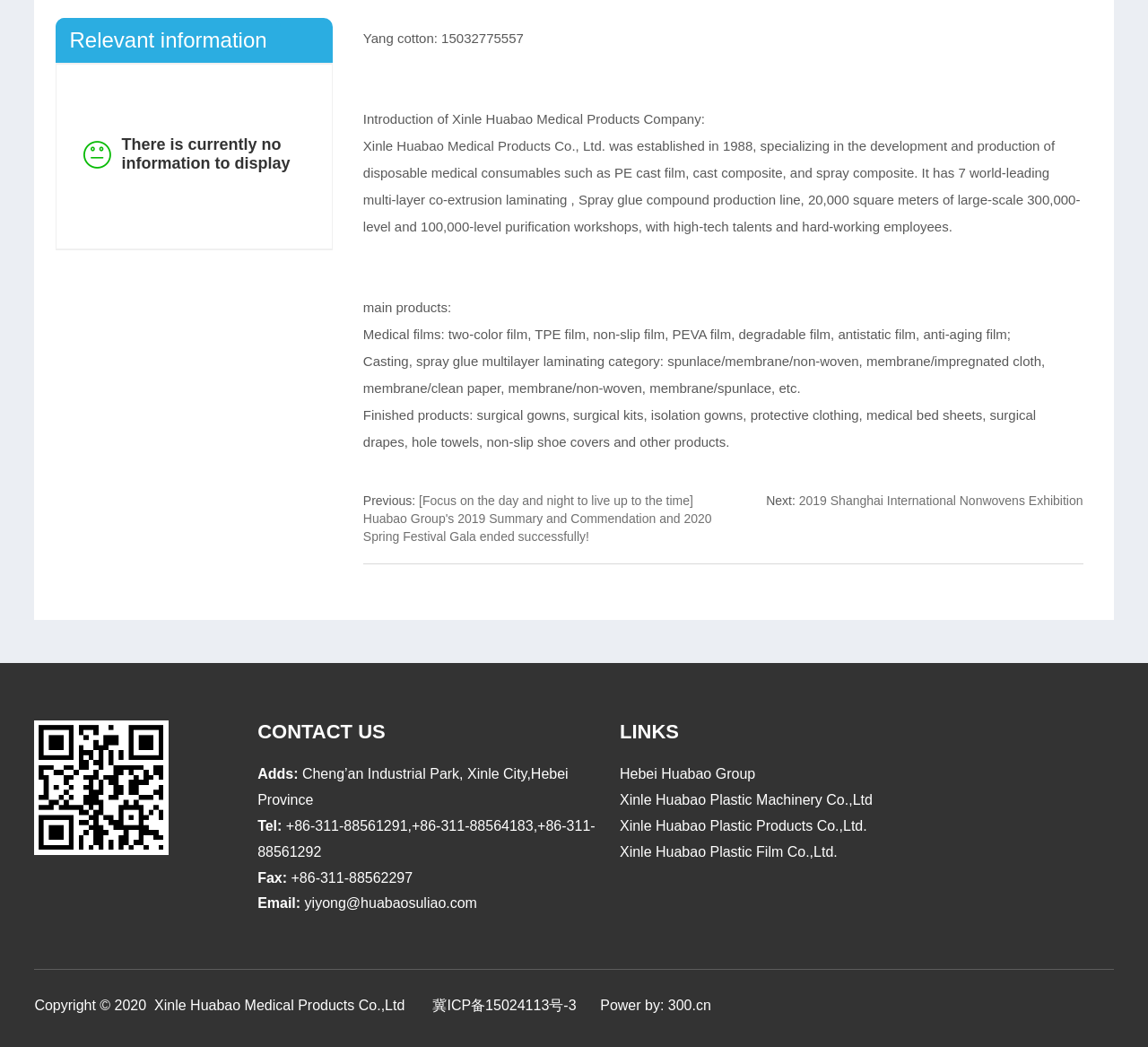Locate the bounding box coordinates of the clickable part needed for the task: "Contact us through email".

[0.262, 0.855, 0.416, 0.87]